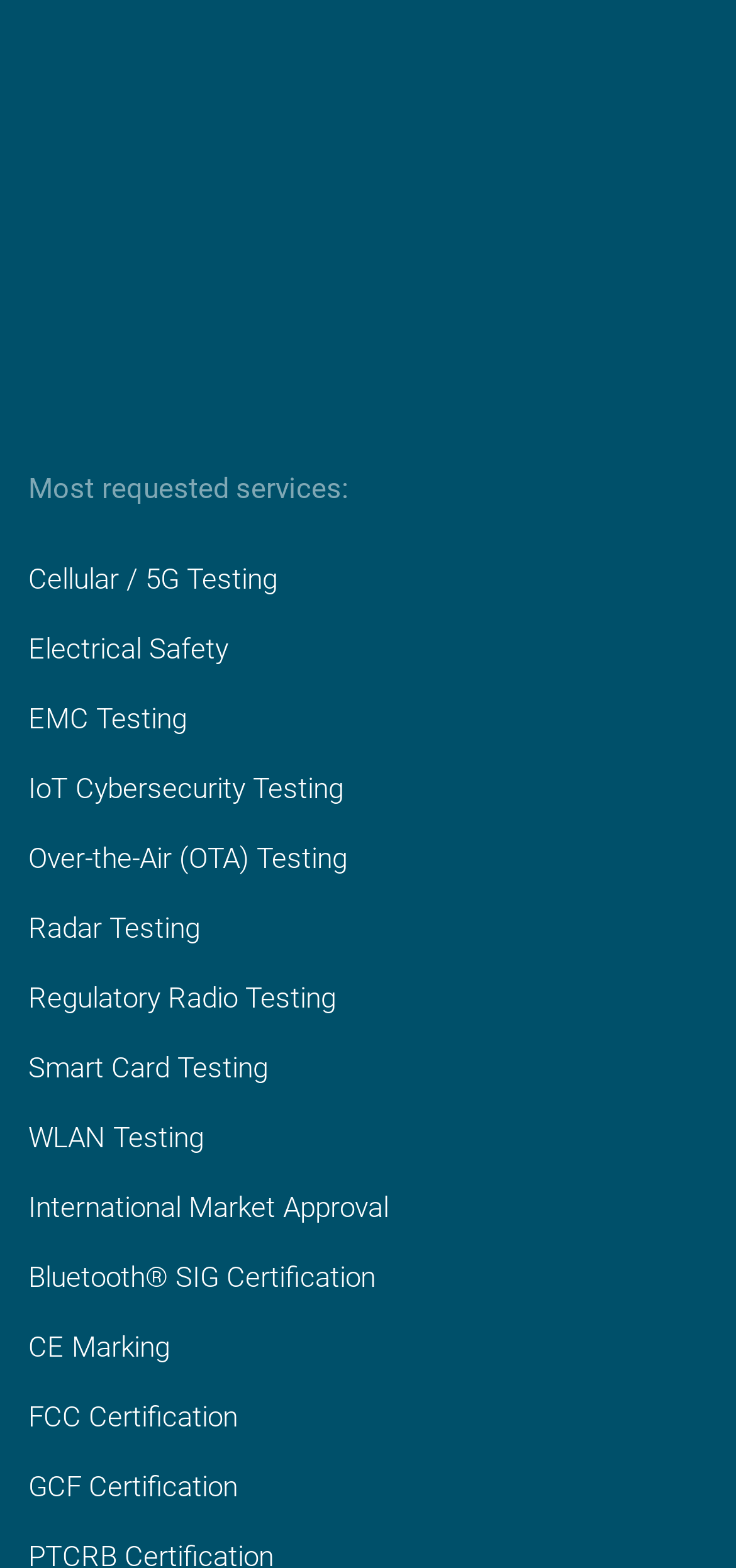Can you look at the image and give a comprehensive answer to the question:
How many certification logos are displayed?

I counted the number of image elements with certification logos, which are ISED, ACMA, Bluetooth, WiFi, GCF, Qi, and PTCRB. There are 6 of them.